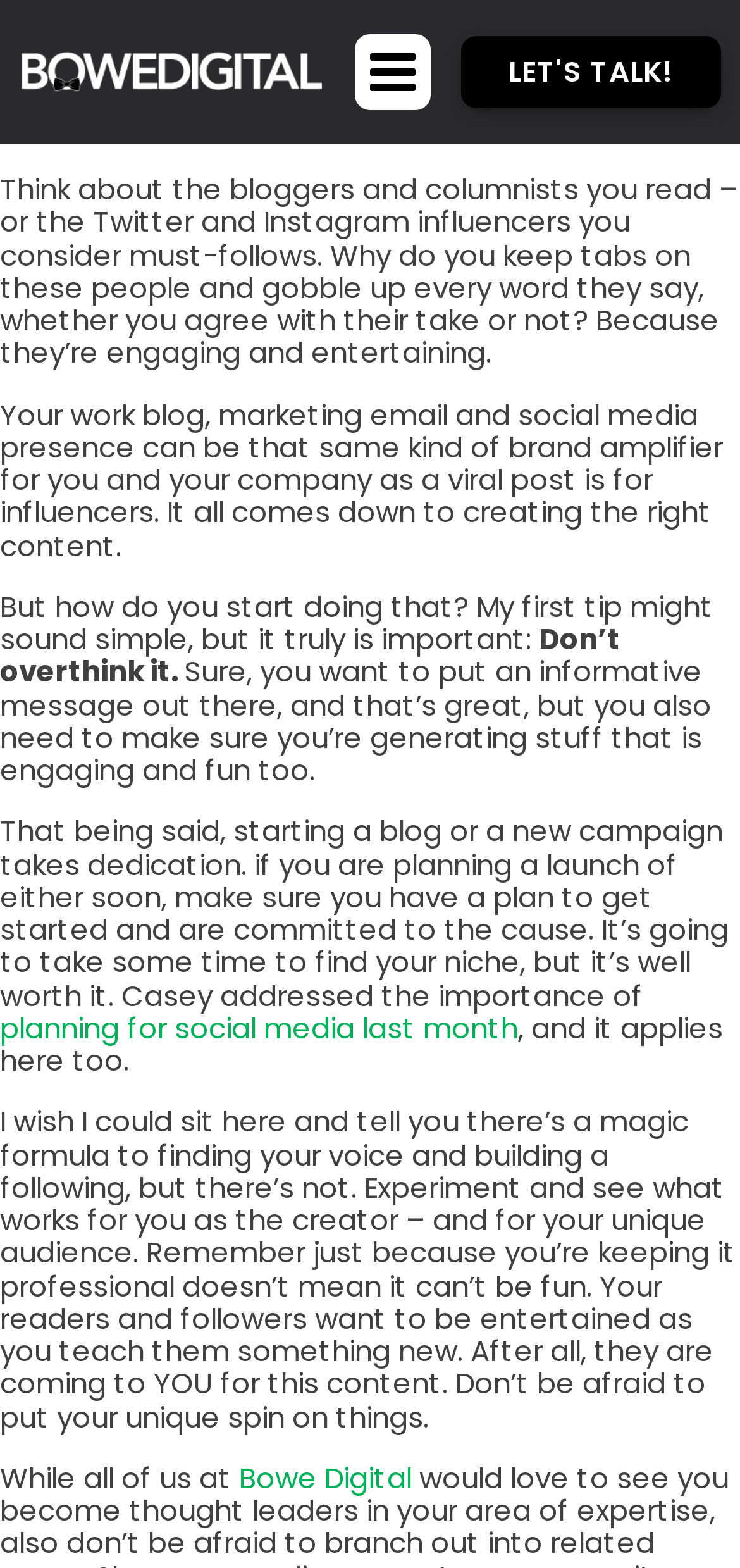What is the tone of the article? Look at the image and give a one-word or short phrase answer.

Informative and entertaining